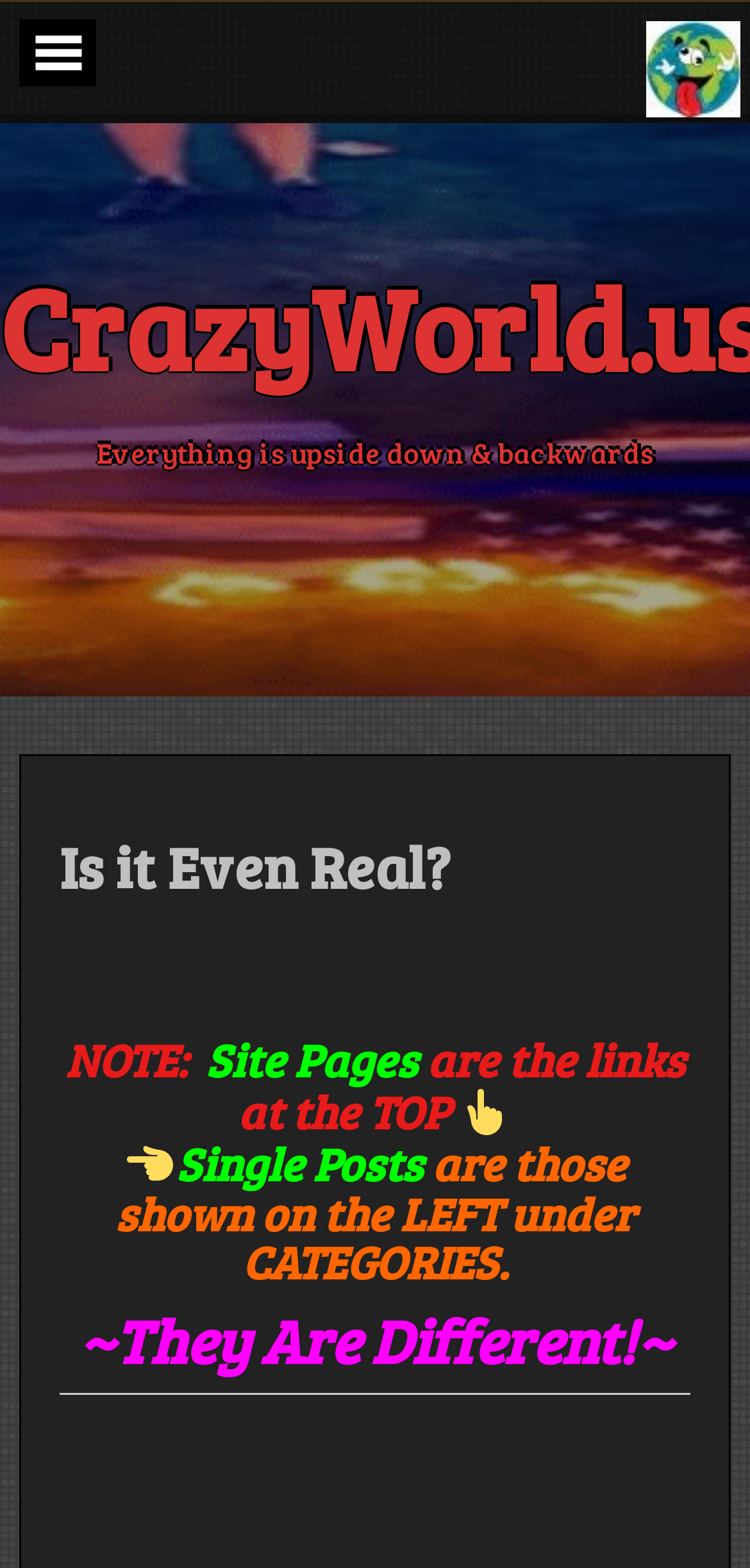Utilize the details in the image to give a detailed response to the question: What is the purpose of the hand icons?

The hand icons, 👆 and 👈, are used to point to specific directions on the webpage, indicating where the site pages and single posts can be found.